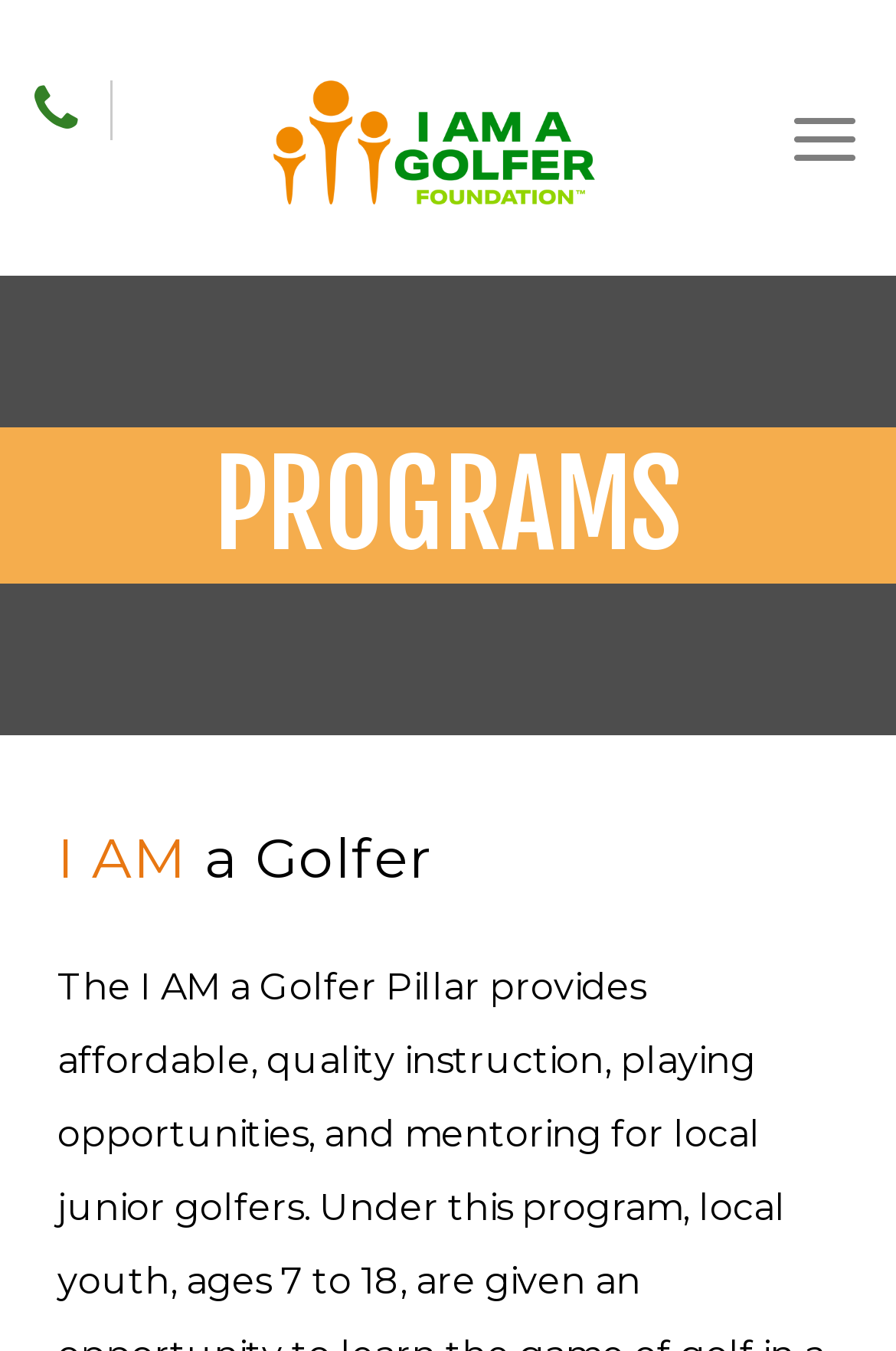How many navigation links are there?
Based on the content of the image, thoroughly explain and answer the question.

I counted the number of navigation links by looking at the links at the top of the webpage, which are 'HOME', 'ABOUT', 'PROGRAMMING', 'PRESERVATION', 'PROMOTION', 'BLOG', and 'JOIN OUR E-CLUB'.